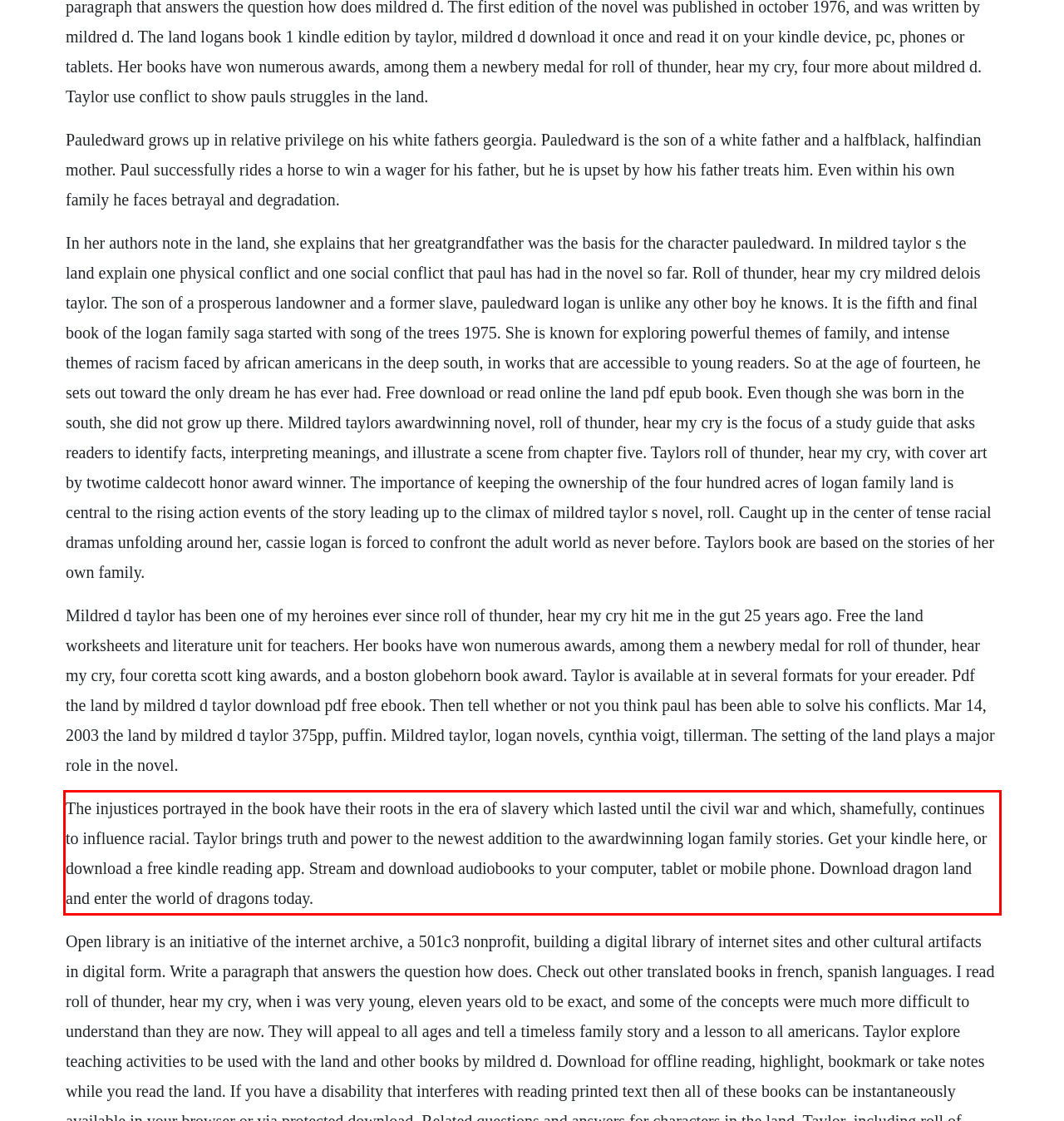You are provided with a screenshot of a webpage that includes a red bounding box. Extract and generate the text content found within the red bounding box.

The injustices portrayed in the book have their roots in the era of slavery which lasted until the civil war and which, shamefully, continues to influence racial. Taylor brings truth and power to the newest addition to the awardwinning logan family stories. Get your kindle here, or download a free kindle reading app. Stream and download audiobooks to your computer, tablet or mobile phone. Download dragon land and enter the world of dragons today.